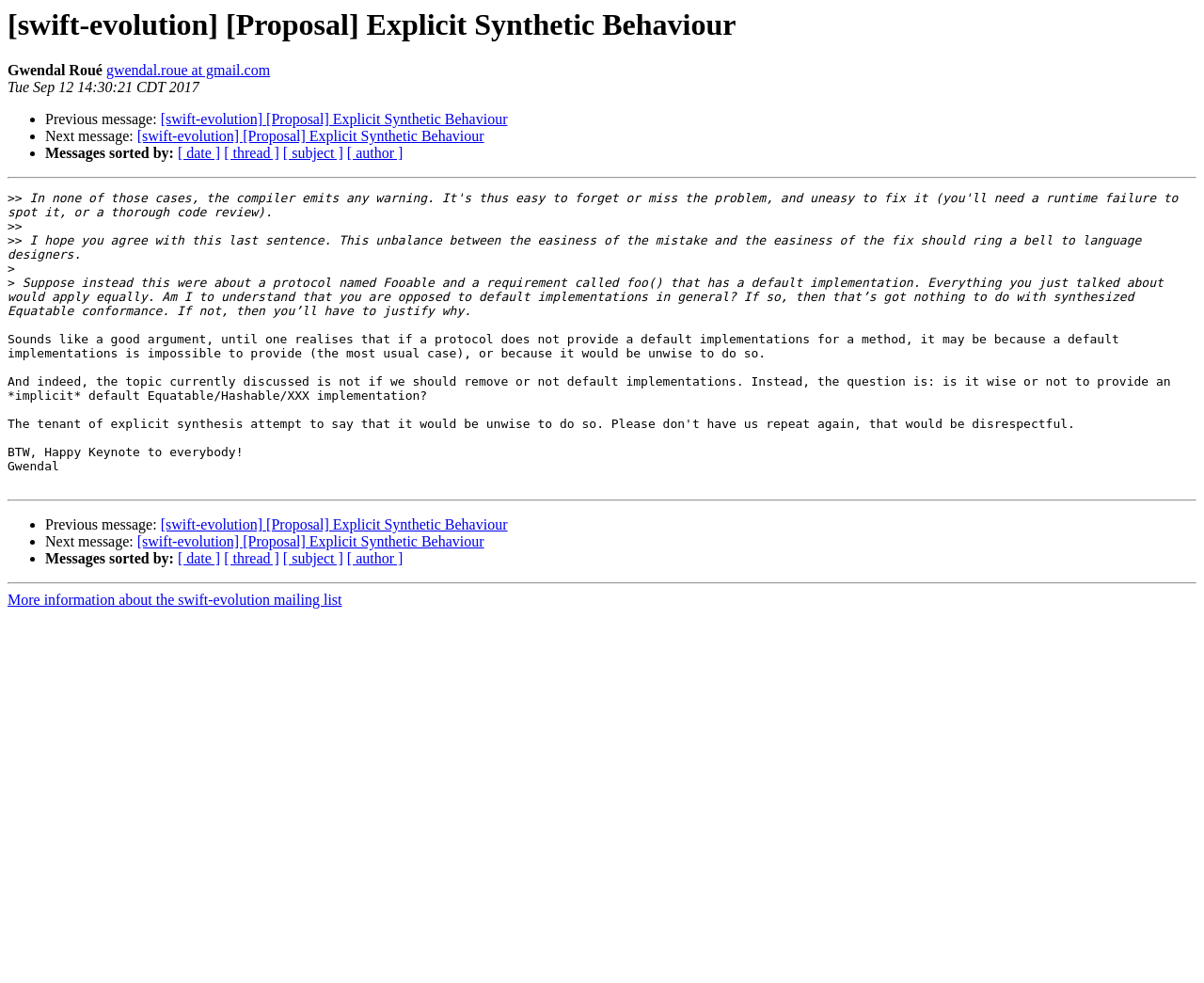Please answer the following question as detailed as possible based on the image: 
What is the purpose of the links at the bottom of the webpage?

The links at the bottom of the webpage, including '[ date ]', '[ thread ]', '[ subject ]', and '[ author ]', are used to sort messages. This is indicated by the StaticText element 'Messages sorted by:' above these links.